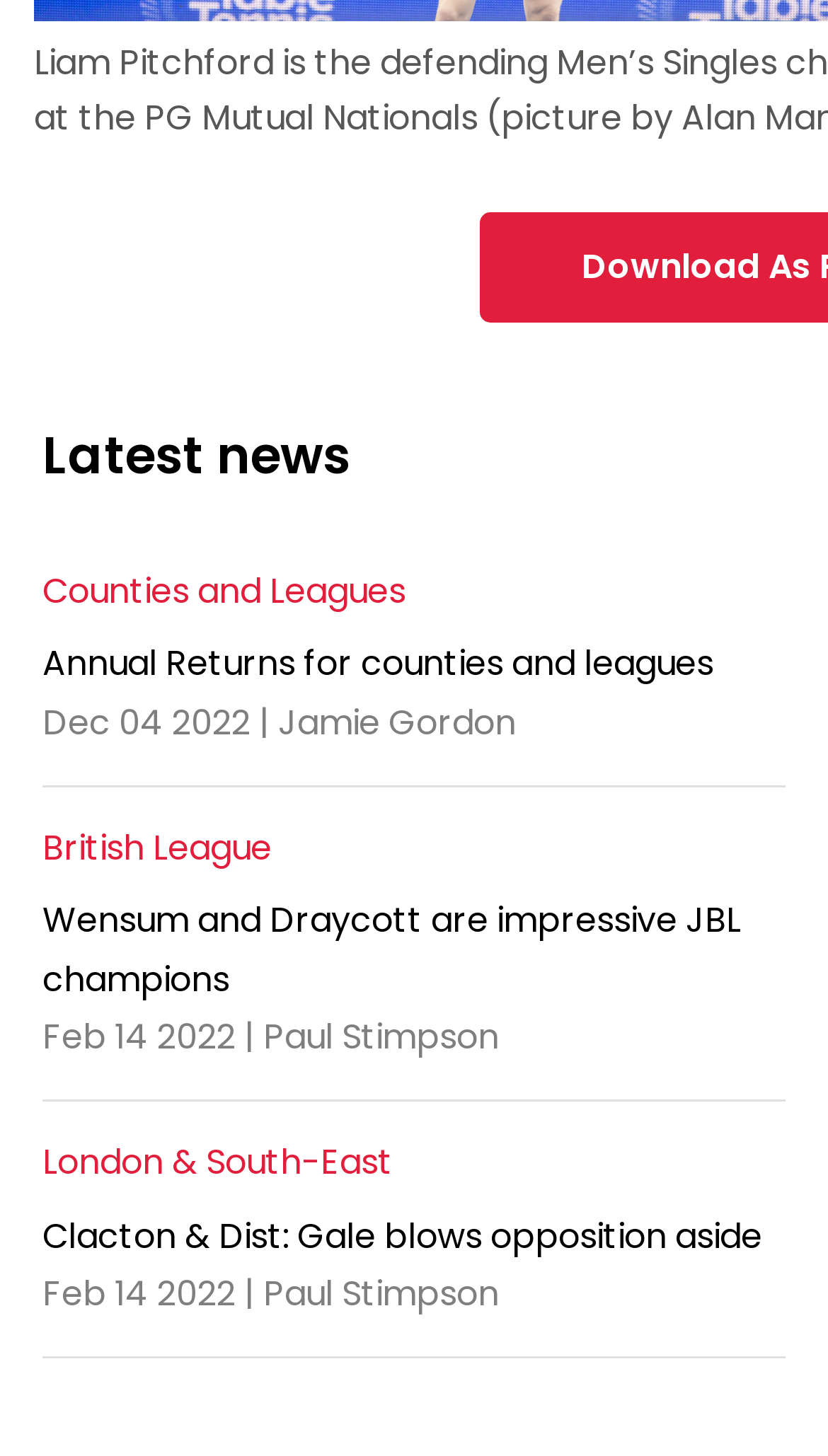What is the date of the news article about Clacton & Dist?
Provide a concise answer using a single word or phrase based on the image.

Feb 14 2022